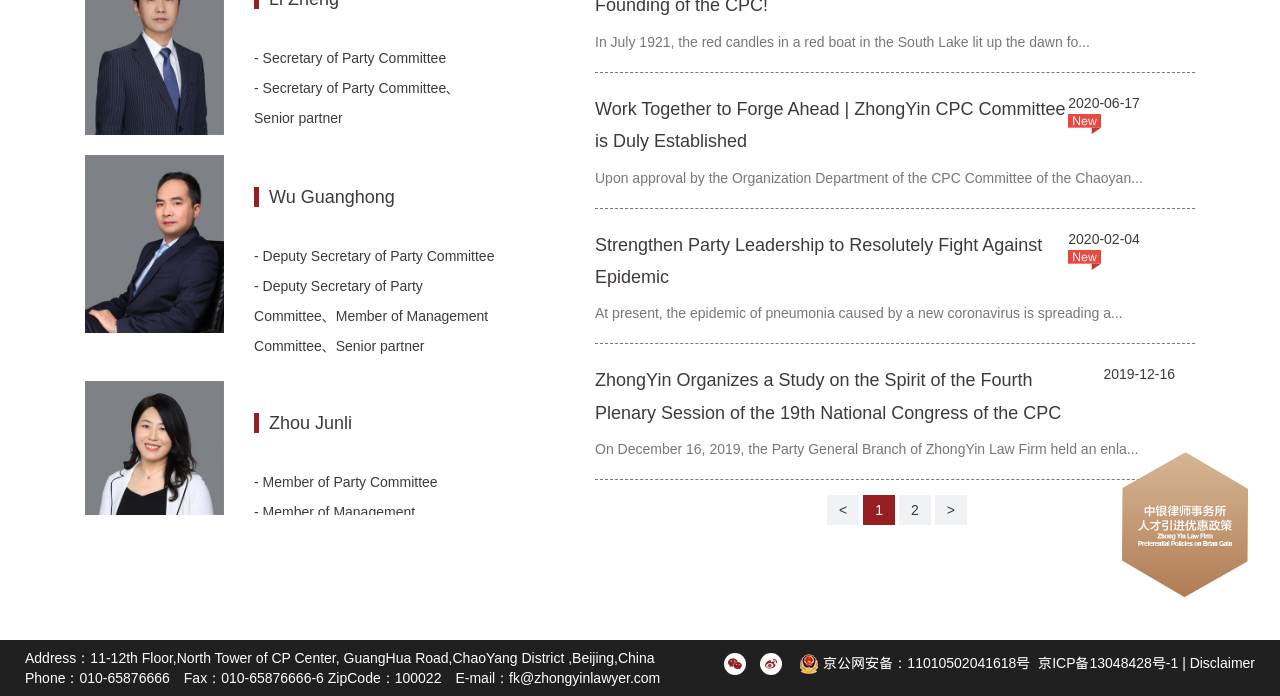Extract the bounding box coordinates for the UI element described as: "| Disclaimer".

[0.924, 0.941, 0.98, 0.964]